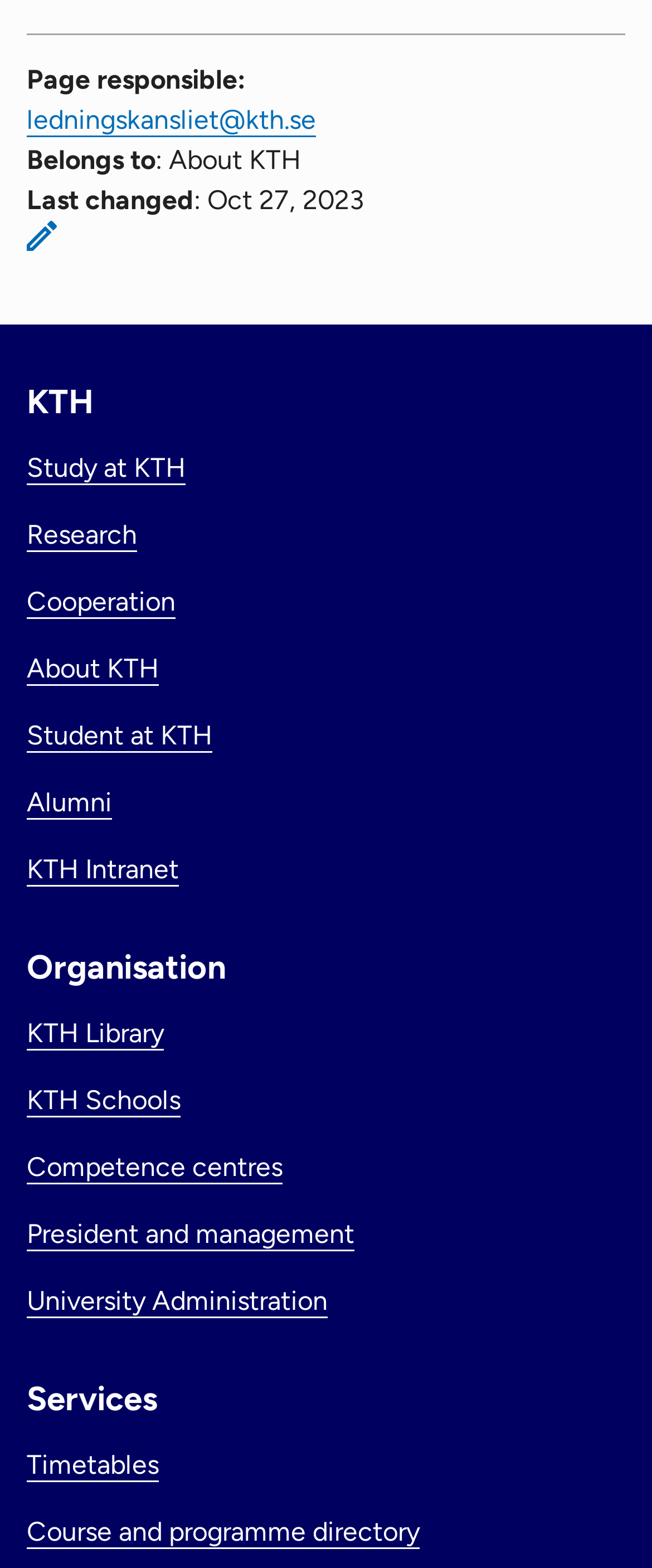Please examine the image and provide a detailed answer to the question: How many main categories are listed on the webpage?

I found the main categories by looking at the headings on the webpage, which are 'KTH', 'Organisation', and 'Services'. These headings seem to categorize the links and information on the webpage.